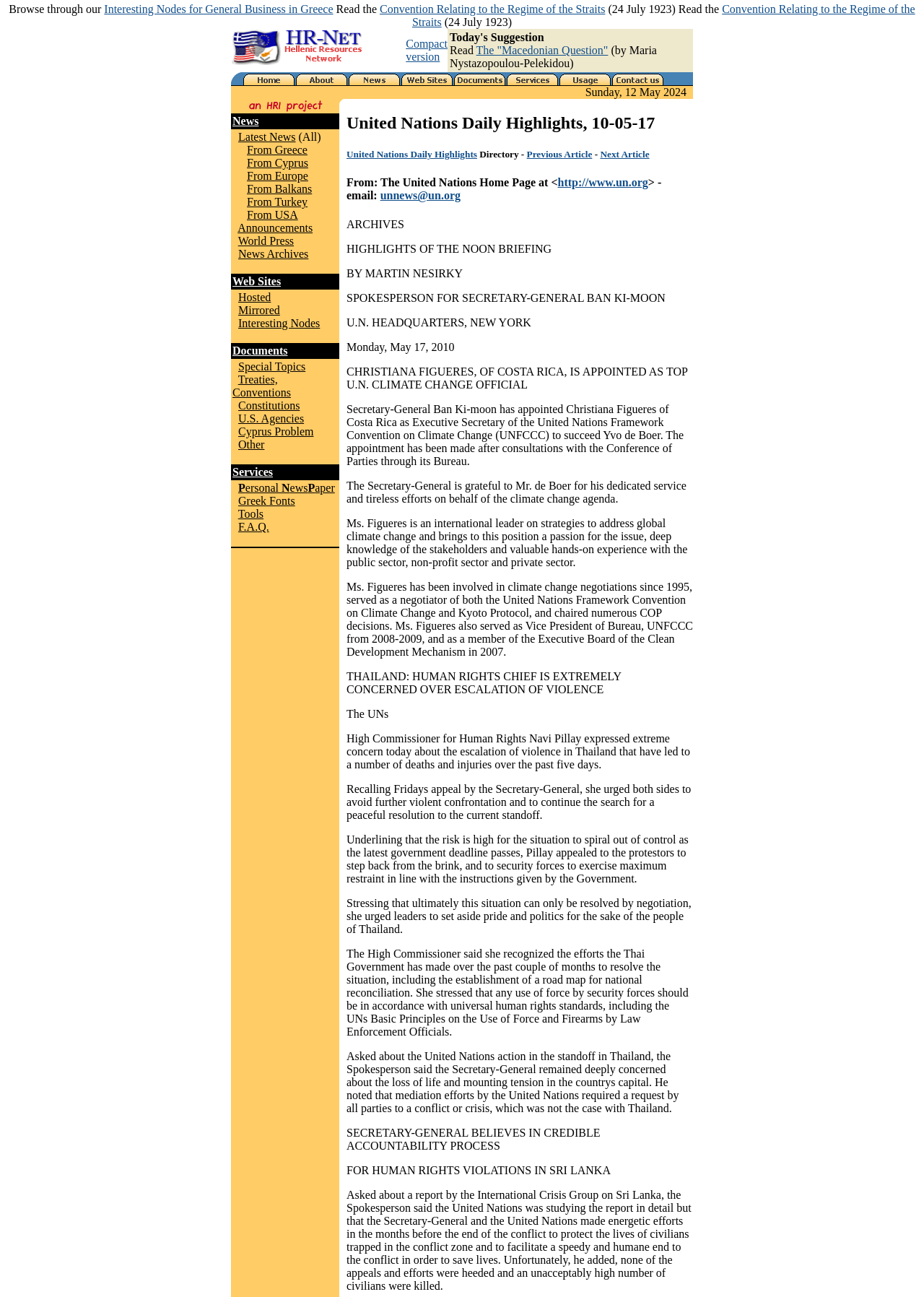Given the content of the image, can you provide a detailed answer to the question?
What is the date displayed on the webpage?

I found the date by looking at the LayoutTableCell with the text 'Sunday, 12 May 2024' which is located in the LayoutTable with the bounding box coordinates [0.25, 0.066, 0.75, 0.087].